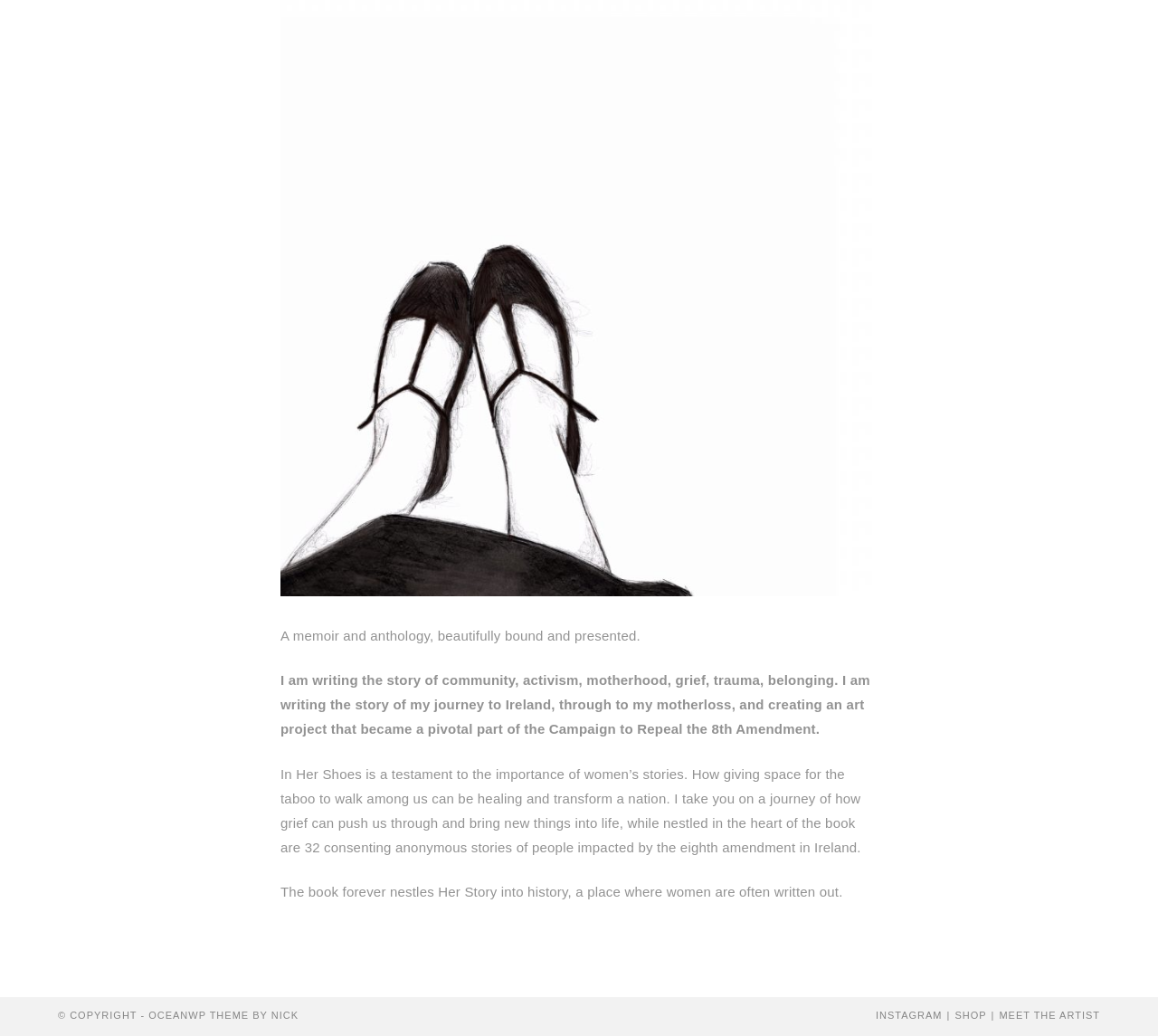Please predict the bounding box coordinates (top-left x, top-left y, bottom-right x, bottom-right y) for the UI element in the screenshot that fits the description: Meet The Artist

[0.863, 0.975, 0.95, 0.985]